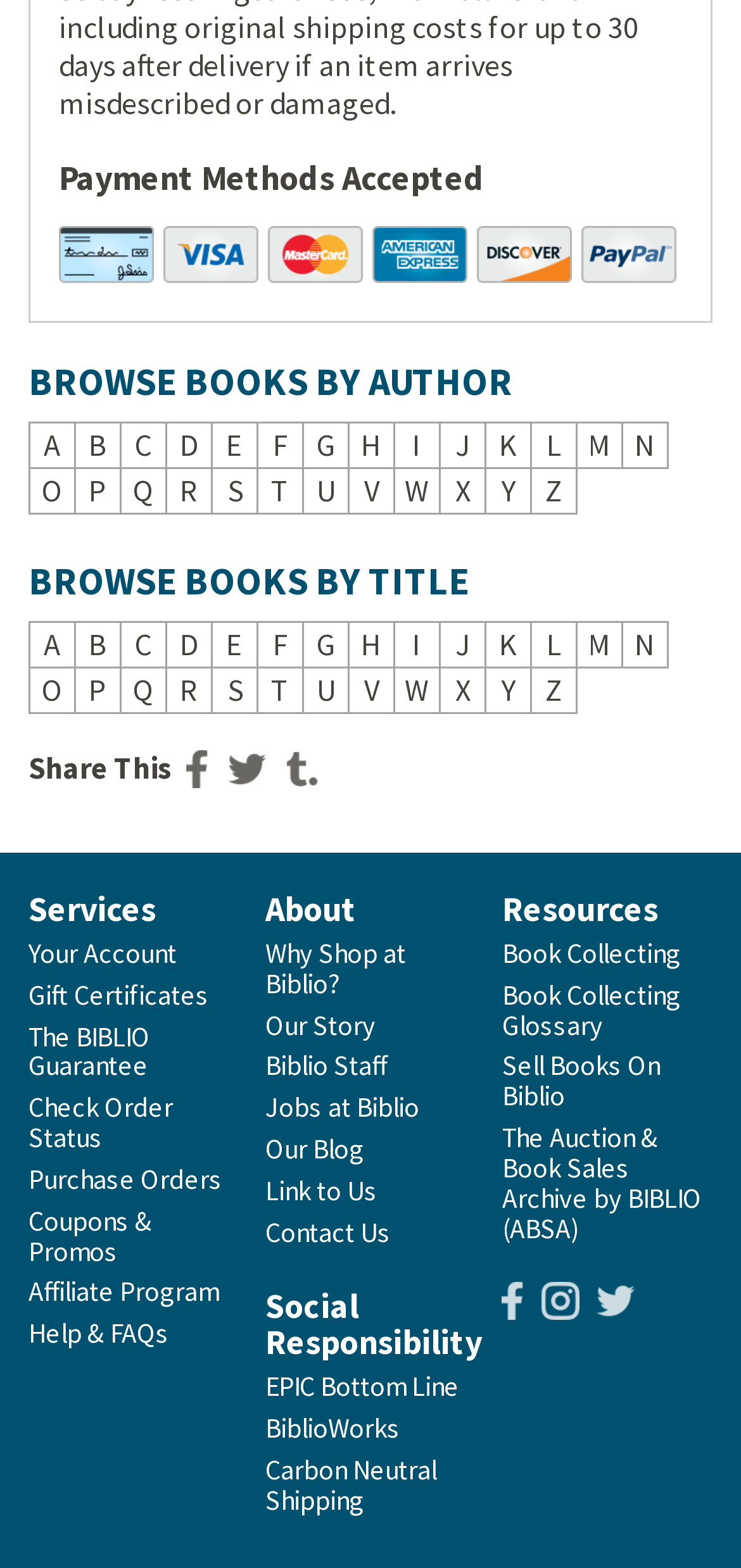With reference to the image, please provide a detailed answer to the following question: How many links are under 'Share This'?

Under the 'Share This' heading, there are three links listed, allowing users to share the webpage on Facebook, Twitter, and Tumblr.